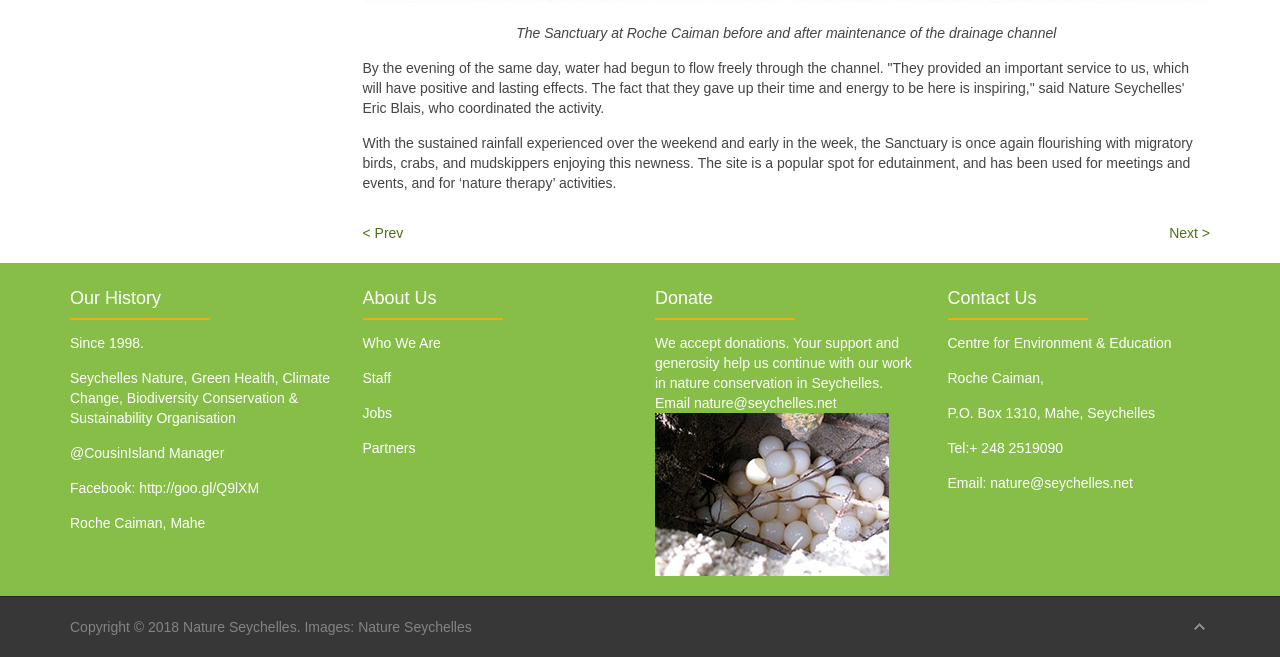Review the image closely and give a comprehensive answer to the question: What is the name of the organization?

The name of the organization can be found in the 'About Us' section, where it is mentioned as 'Nature Seychelles'.